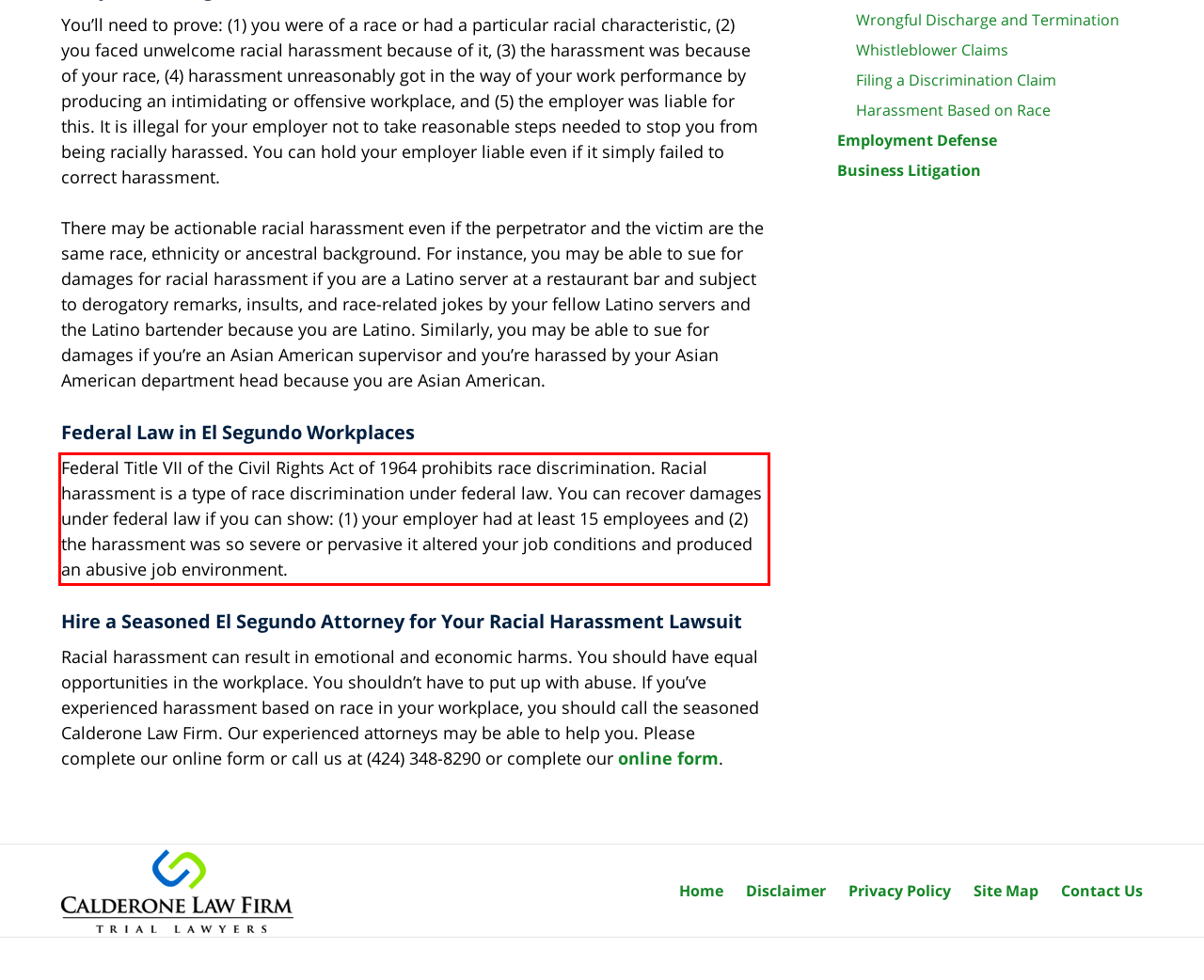From the given screenshot of a webpage, identify the red bounding box and extract the text content within it.

Federal Title VII of the Civil Rights Act of 1964 prohibits race discrimination. Racial harassment is a type of race discrimination under federal law. You can recover damages under federal law if you can show: (1) your employer had at least 15 employees and (2) the harassment was so severe or pervasive it altered your job conditions and produced an abusive job environment.